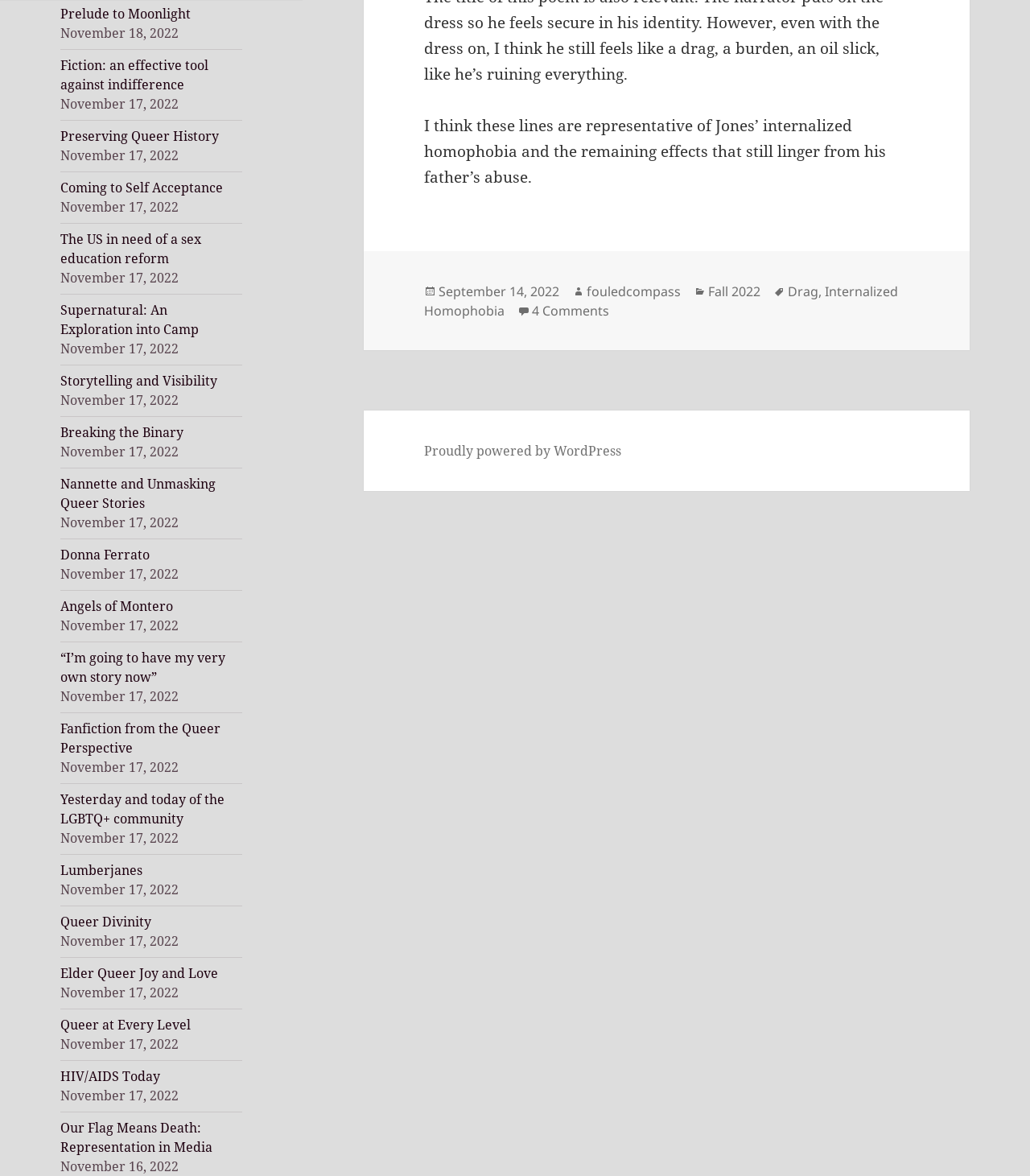What is the category of the article?
Please provide a comprehensive answer based on the contents of the image.

I found the category by looking at the FooterAsNonLandmark element and then the link element with the text 'Fall 2022' which is located below the 'Categories' label.